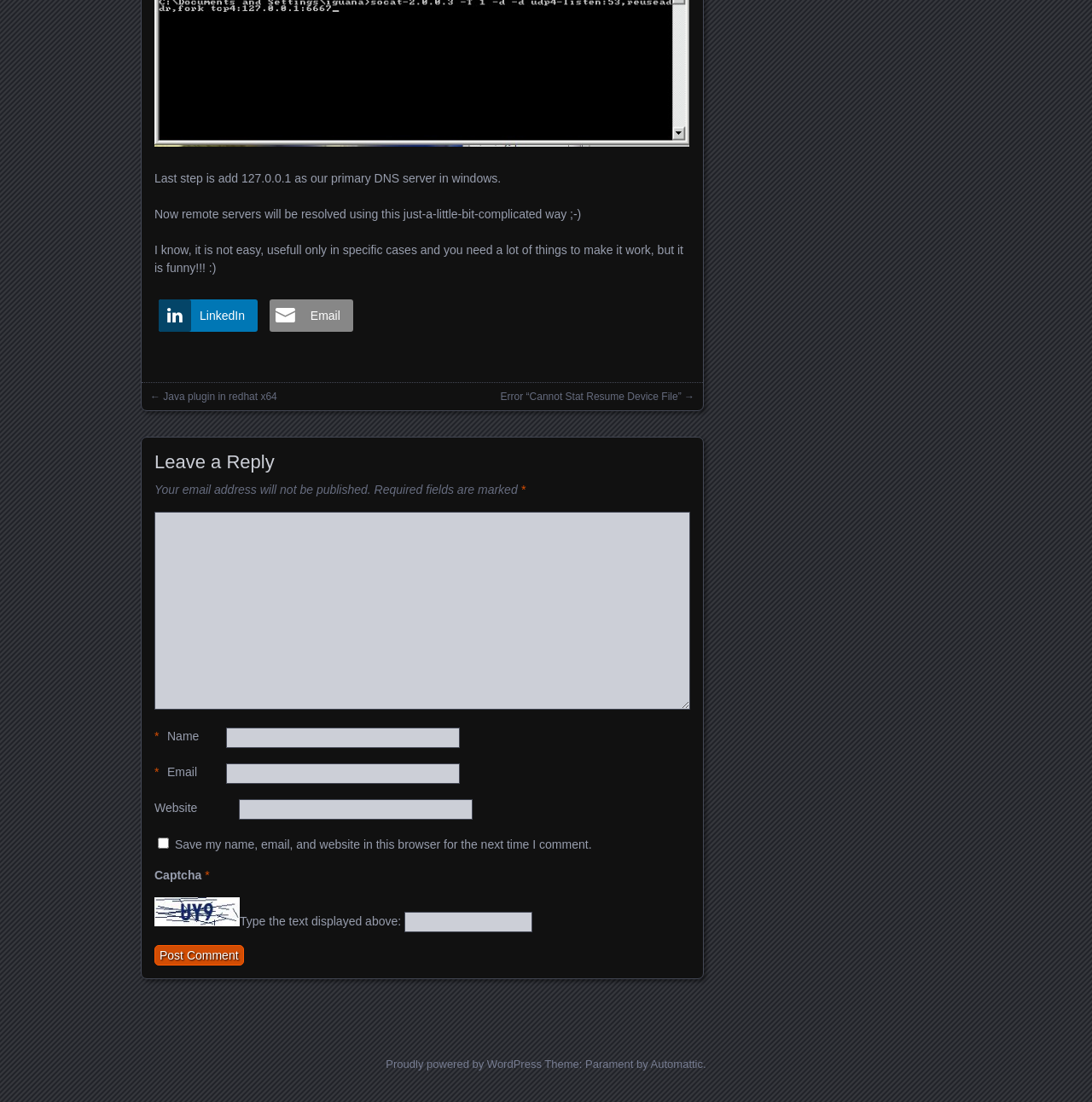Identify the bounding box for the given UI element using the description provided. Coordinates should be in the format (top-left x, top-left y, bottom-right x, bottom-right y) and must be between 0 and 1. Here is the description: parent_node: Website name="url"

[0.219, 0.726, 0.433, 0.744]